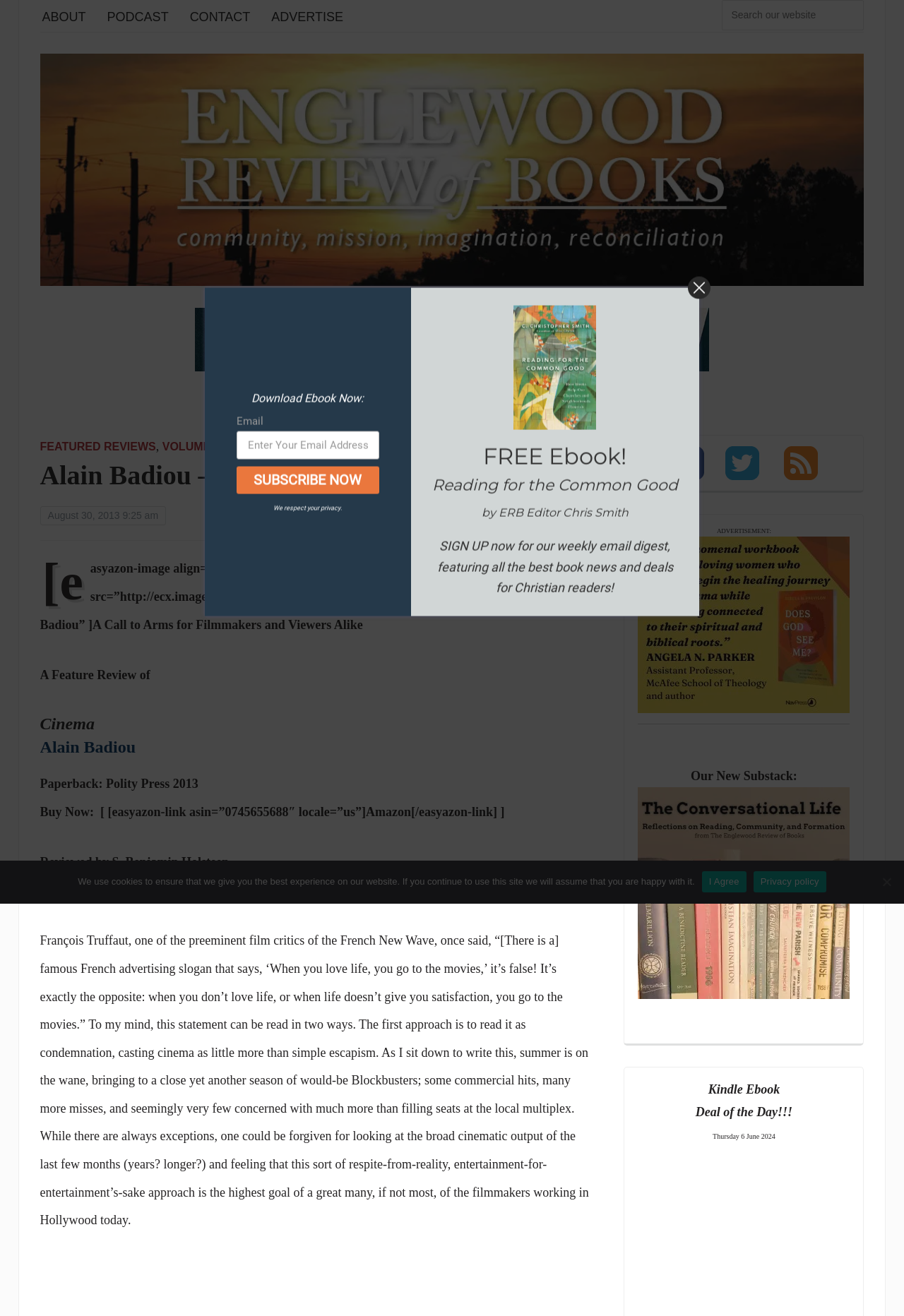What is the reviewer's name?
Provide a well-explained and detailed answer to the question.

I found the answer by looking at the text 'Reviewed by S. Benjamin Holsteen' which mentions the reviewer's name as S. Benjamin Holsteen.